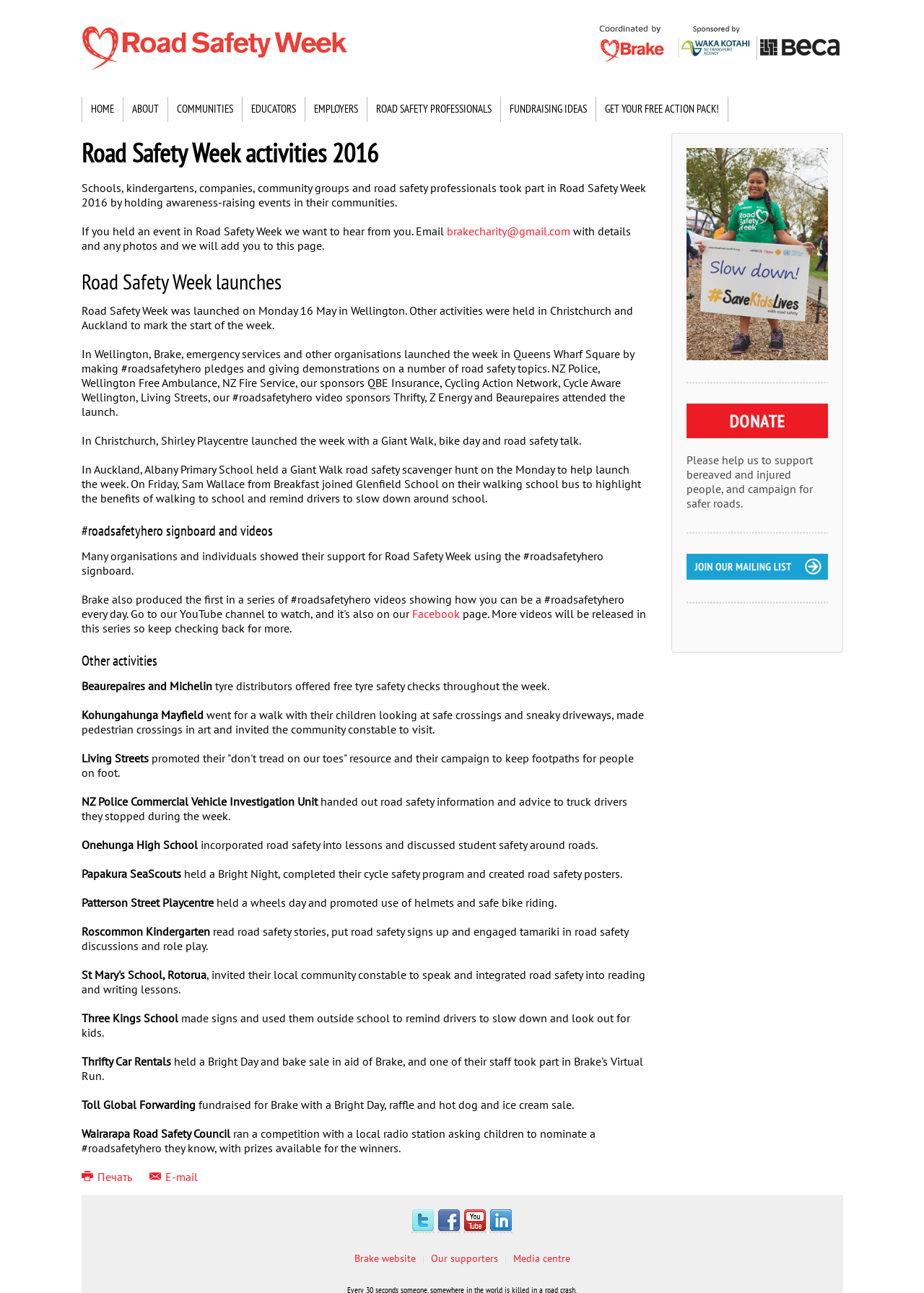Using the element description provided, determine the bounding box coordinates in the format (top-left x, top-left y, bottom-right x, bottom-right y). Ensure that all values are floating point numbers between 0 and 1. Element description: Fundraising ideas

[0.542, 0.075, 0.645, 0.094]